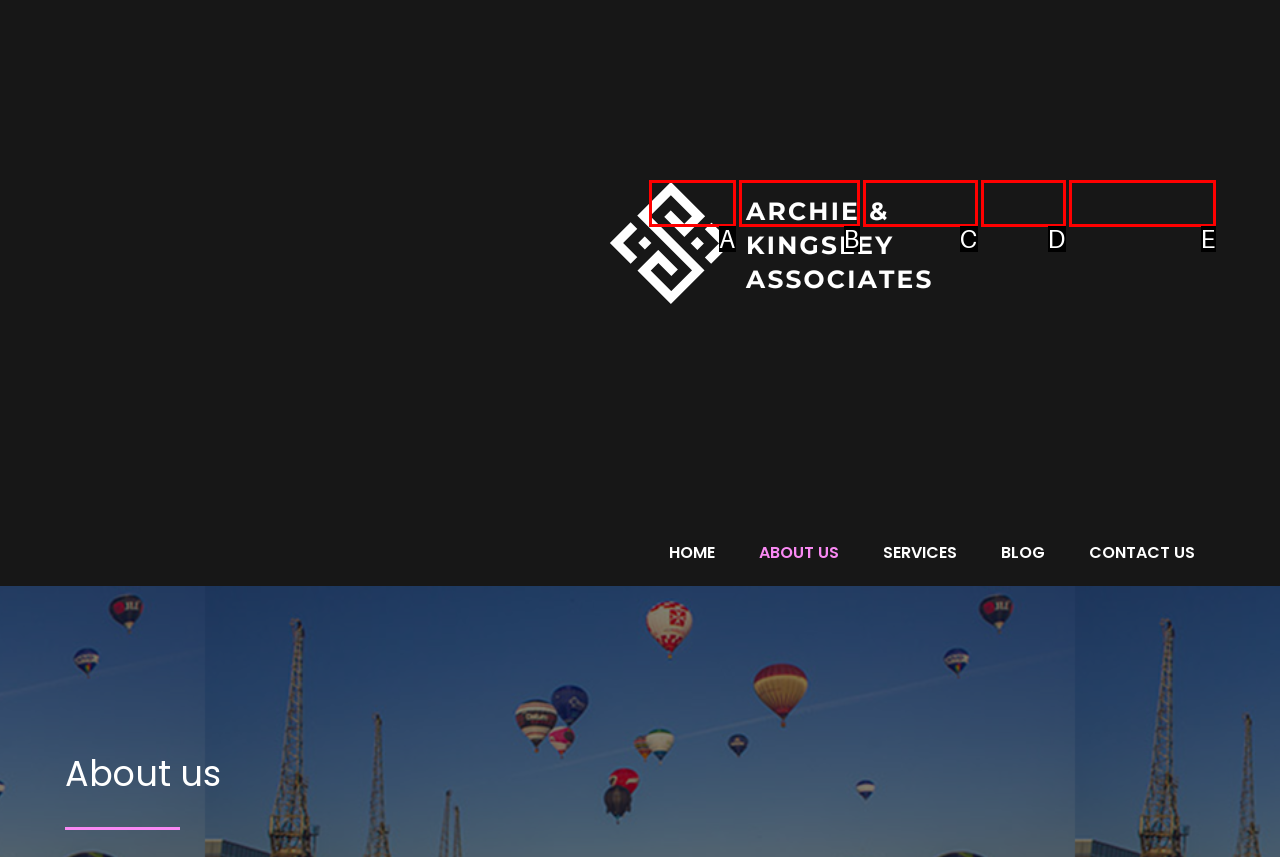Based on the description: About Us, select the HTML element that best fits. Reply with the letter of the correct choice from the options given.

B